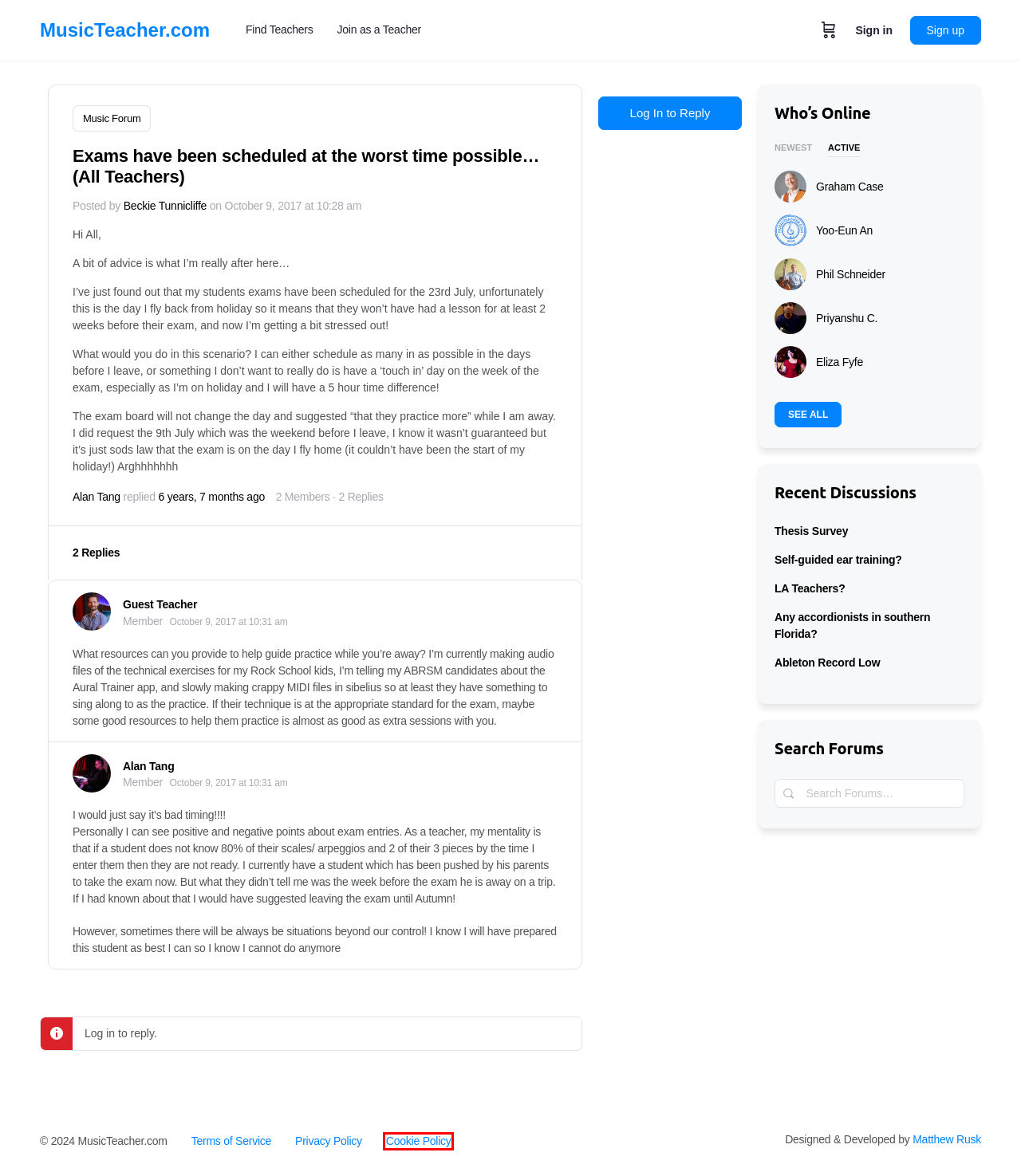With the provided screenshot showing a webpage and a red bounding box, determine which webpage description best fits the new page that appears after clicking the element inside the red box. Here are the options:
A. Find Music Teachers • Book Music Lessons • MusicTeacher.com
B. Privacy Policy • MusicTeacher.com
C. Terms of Service • MusicTeacher.com
D. Cookie Policy • MusicTeacher.com
E. Thesis Survey • MusicTeacher.com
F. Guest Teacher – MusicTeacher.com
G. Yoo-Eun An – MusicTeacher.com
H. Log In ‹ MusicTeacher.com — WordPress

D